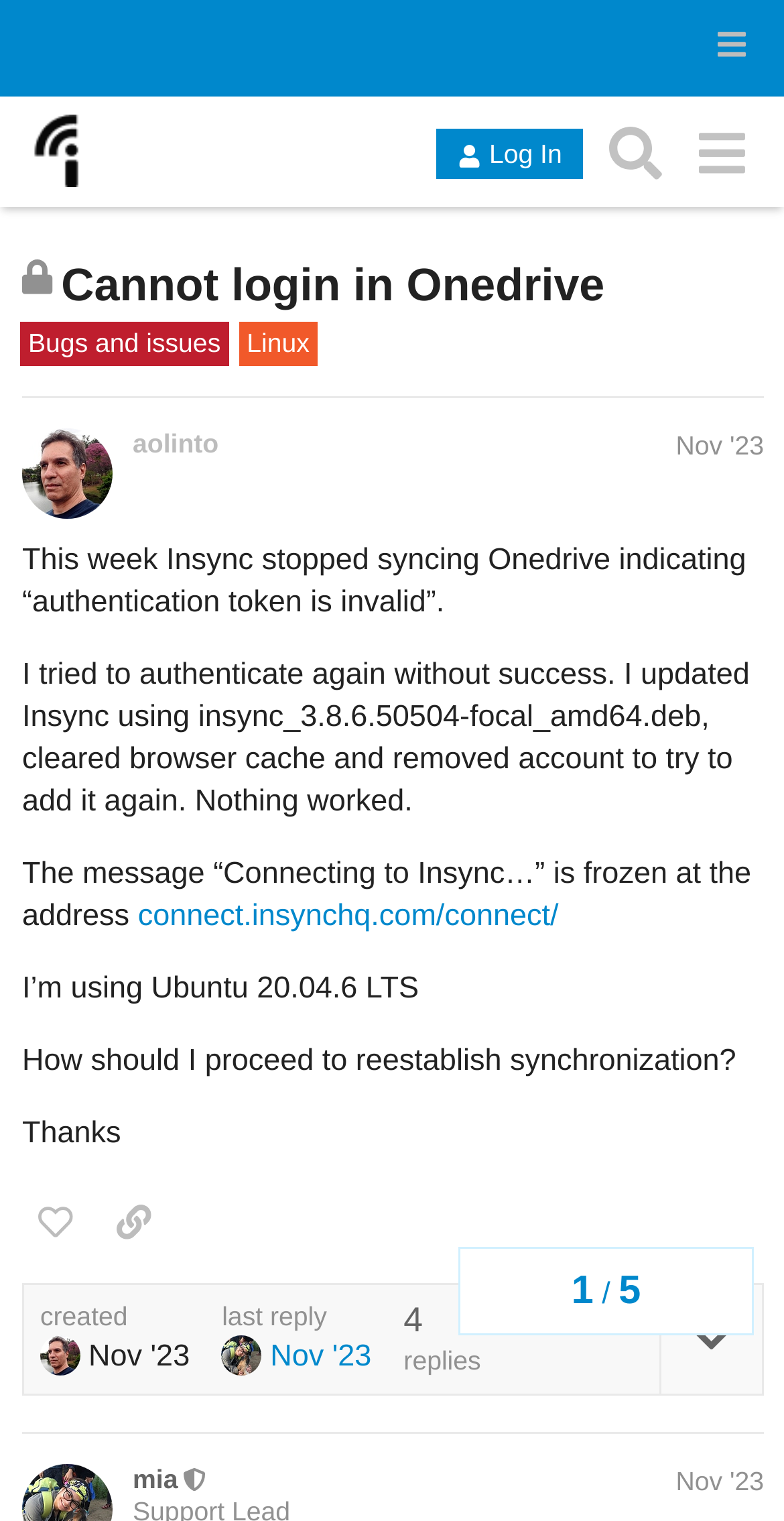Offer an extensive depiction of the webpage and its key elements.

The webpage is a forum discussion page titled "Cannot login in Onedrive - Bugs and issues / Linux - Insync Forums ❤". At the top, there is a header section with a hamburger menu icon on the right side. Below the header, there is a navigation section with a link to "Insync Forums ❤" and a search bar. 

On the left side, there is a section with a heading "This topic is closed; it no longer accepts new replies" followed by the topic title "Cannot login in Onedrive". Below this, there are links to "Bugs and issues" and "Linux" categories. 

The main content of the page is an article with a post from a user "aolinto" dated "Nov '23". The post describes an issue with Insync stopping to sync Onedrive due to an invalid authentication token. The user tried to authenticate again, updated Insync, cleared browser cache, and removed the account, but nothing worked. The post also mentions the user's Ubuntu 20.04.6 LTS system and asks for help to reestablish synchronization.

Below the post, there are buttons to like, share, or toggle topic details. On the right side, there is a section showing the topic progress with a navigation link. At the bottom, there is information about the post, including the creation date and time, the number of replies, and a link to the last reply. There is also a moderator's response from "mia" dated "Nov '23".